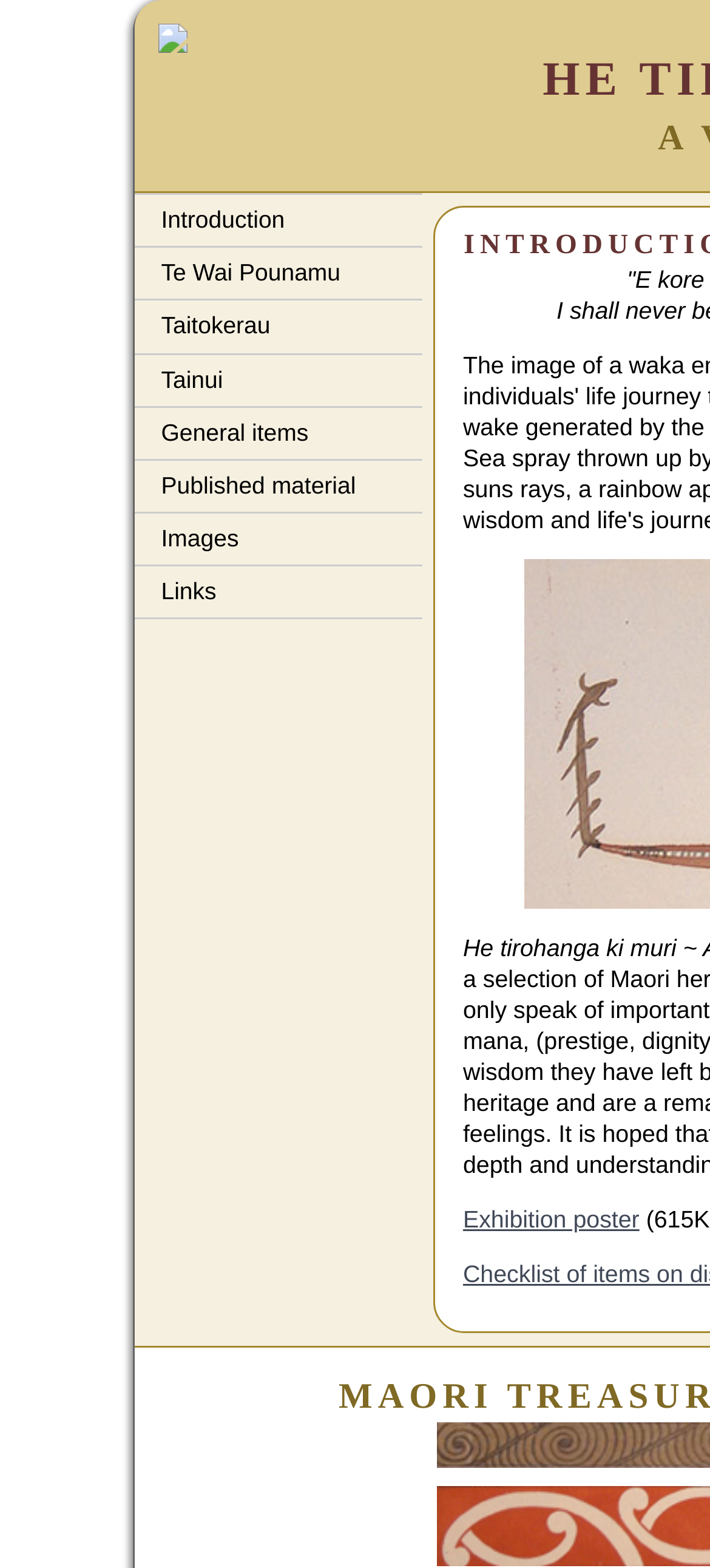How many links are there on the webpage?
Using the image as a reference, give a one-word or short phrase answer.

9